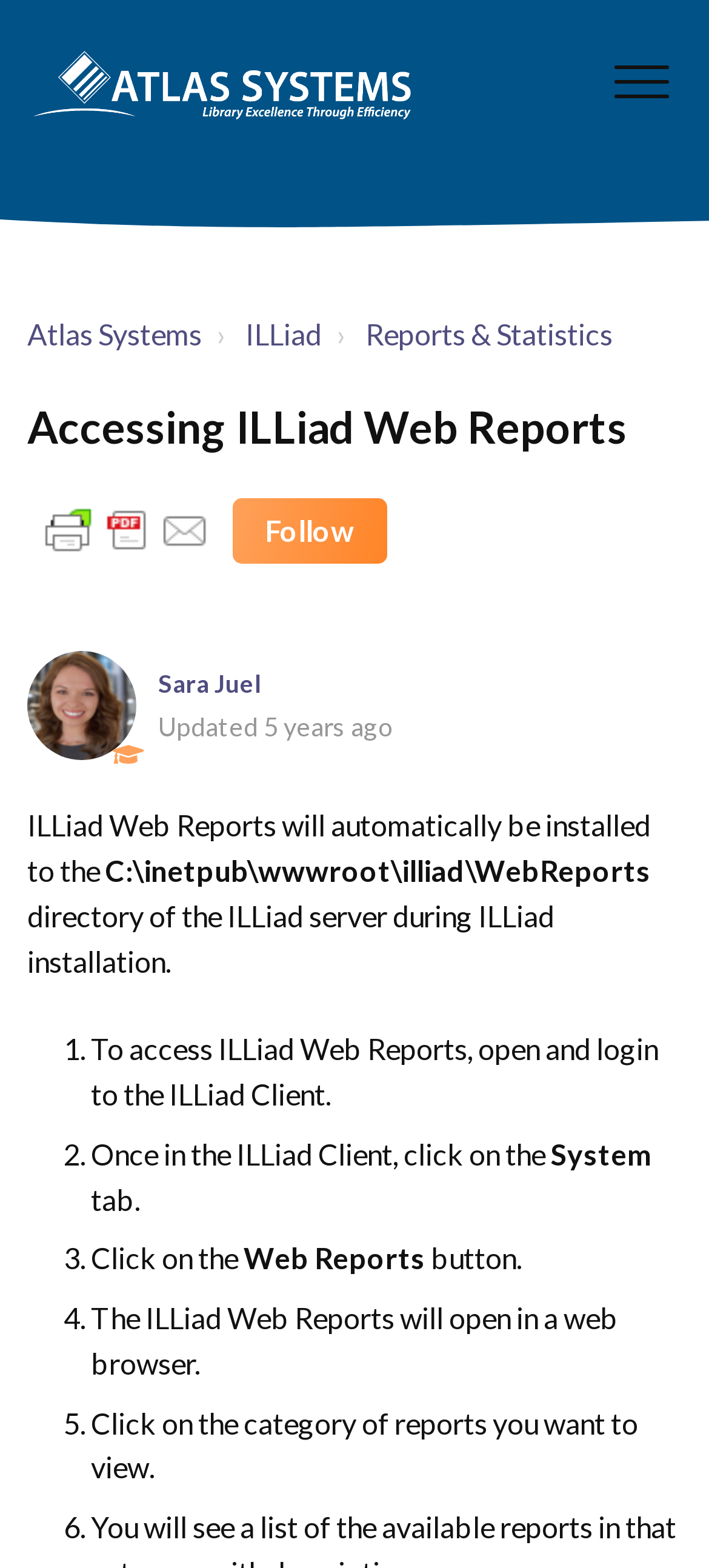What is the name of the system?
Please provide a single word or phrase as the answer based on the screenshot.

ILLiad